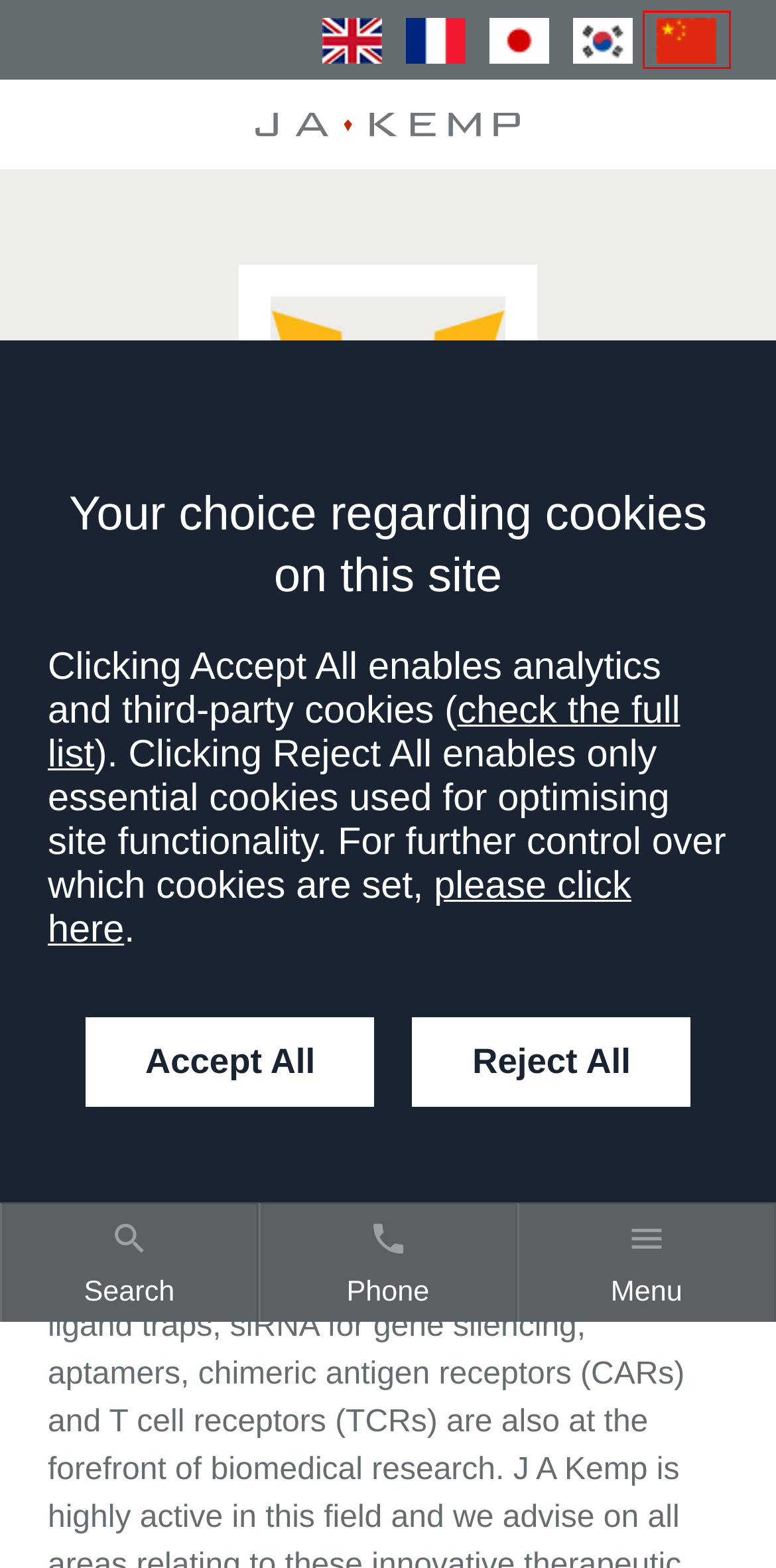You have a screenshot showing a webpage with a red bounding box highlighting an element. Choose the webpage description that best fits the new webpage after clicking the highlighted element. The descriptions are:
A. Accueil - J A Kemp
B. Home - J A Kemp
C. 专利和商标律师 - 伦敦、牛津、剑桥、巴黎和慕尼黑 - J A Kemp
D. Specialisms - J A Kemp
E. Patent and Trade Mark Attorneys - London, Oxford, Cambridge, Paris and Munich - J A Kemp
F. Immunology and Immunotherapy - J A Kemp
G. London - J A Kemp
H. Vicki Allen - J A Kemp

C